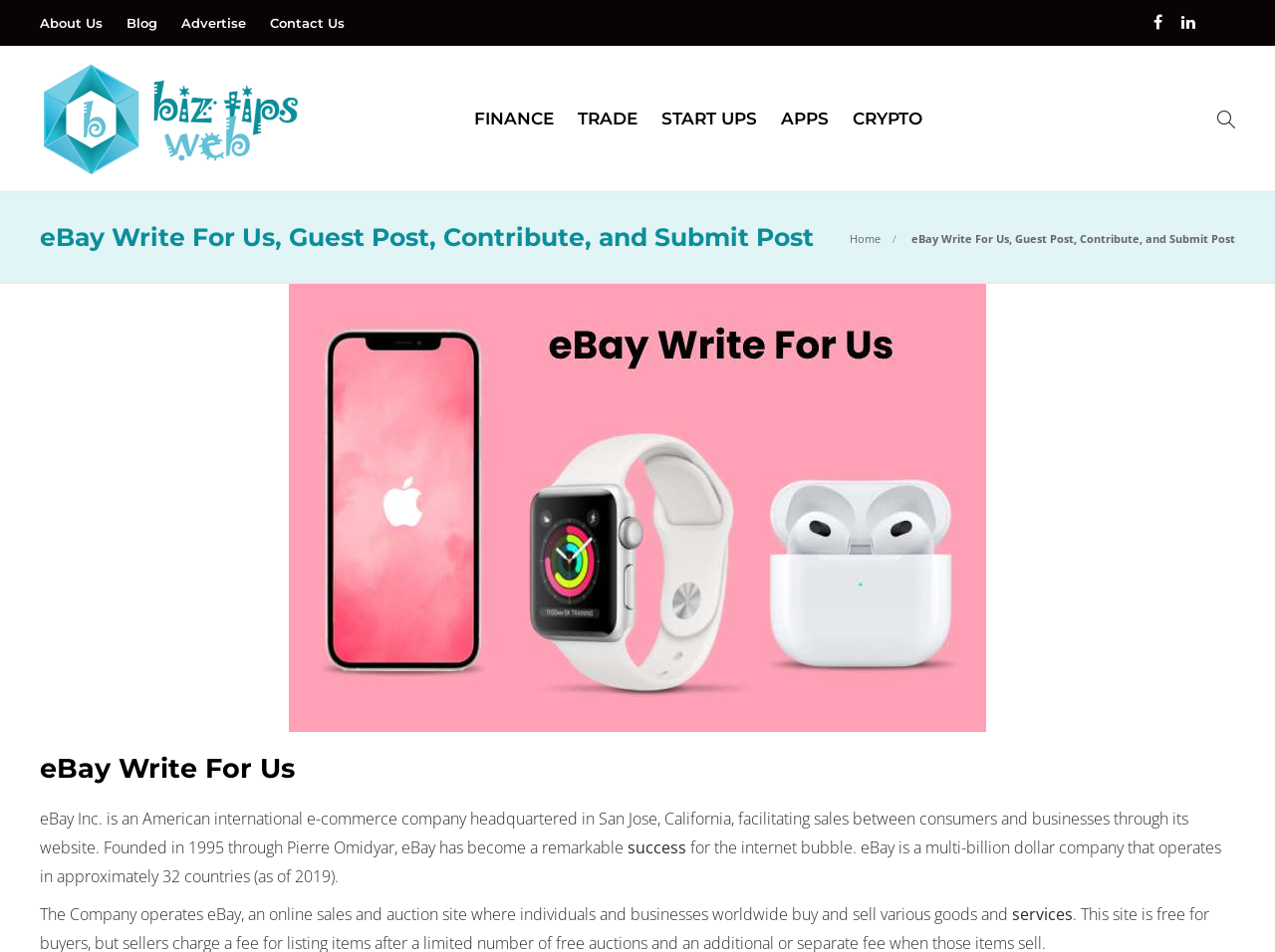Determine the bounding box coordinates of the UI element described by: "Ben's Toy Box".

None